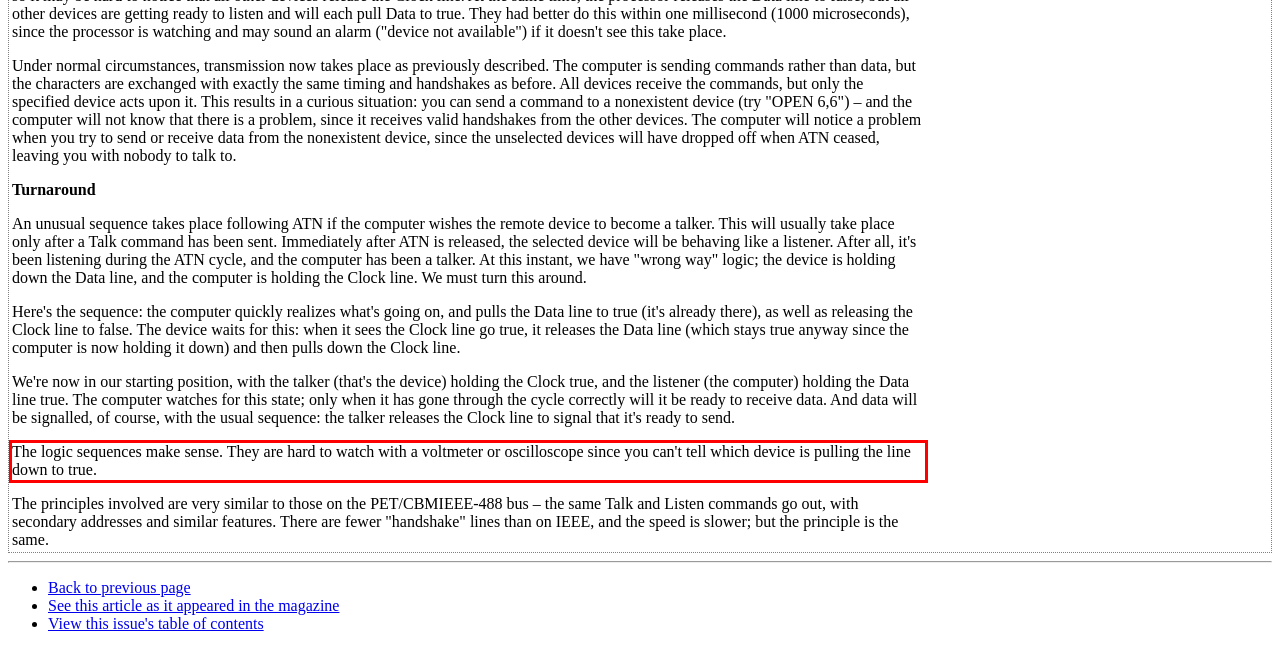Identify the red bounding box in the webpage screenshot and perform OCR to generate the text content enclosed.

The logic sequences make sense. They are hard to watch with a voltmeter or oscilloscope since you can't tell which device is pulling the line down to true.